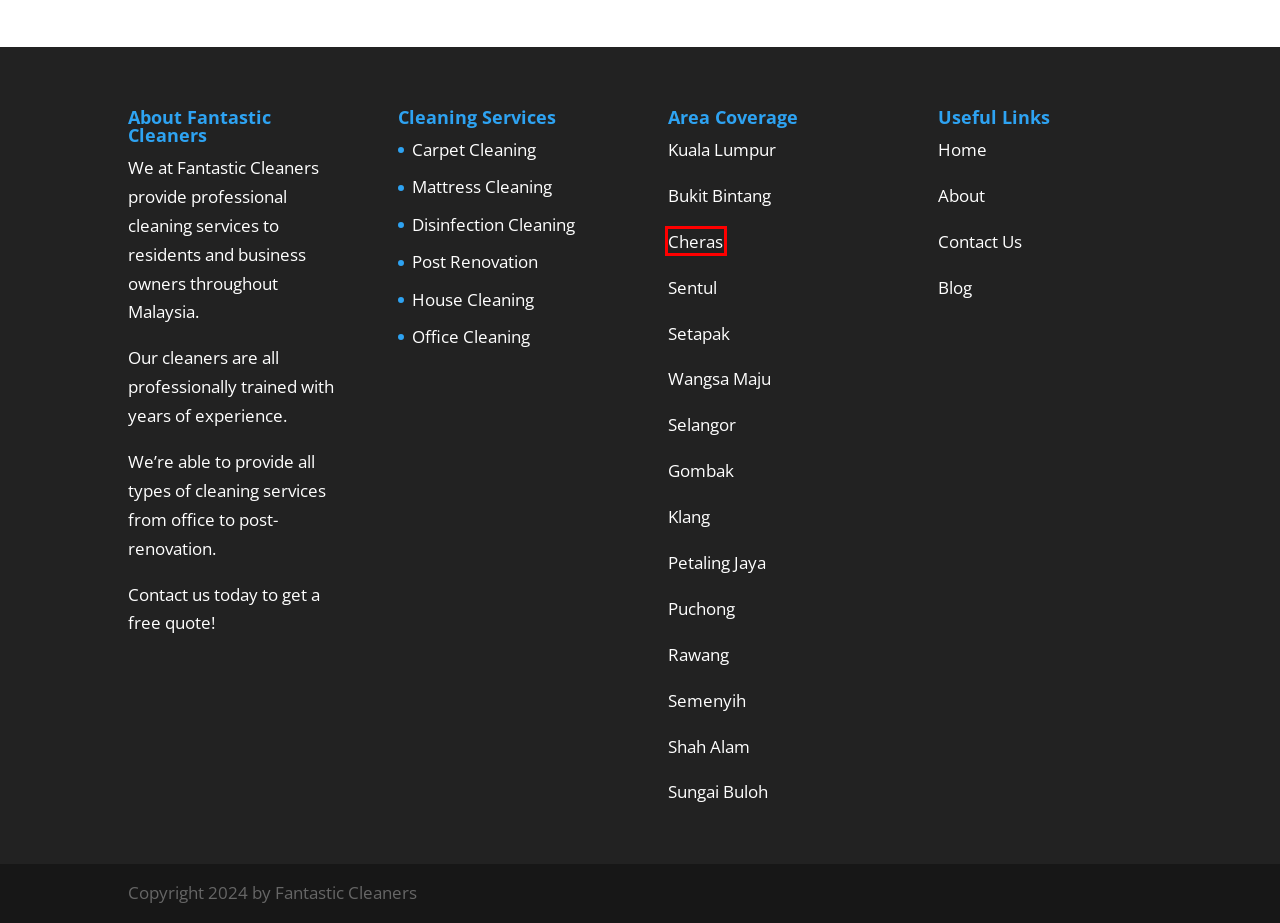Observe the screenshot of a webpage with a red bounding box highlighting an element. Choose the webpage description that accurately reflects the new page after the element within the bounding box is clicked. Here are the candidates:
A. Mattress Cleaning Malaysia - Best Price - Fantastic Cleaners
B. Cleaning Services Cheras -🥇 BEST Price 2024 [Top Rated]
C. Cleaning Services Rawang - 🥇BEST Price 2024 [Top Rated]
D. House Cleaning Malaysia - #1 Service - Fantastic Cleaners
E. Disinfection Services Malaysia - BEST Price 2024 [Top Rated]
F. Cleaning Services Klang -🥇View Price 2024 [Top Rated]
G. Cleaning Services Gombak -🥇View Price 2024 [Top Rated]
H. Cleaning Services Bukit Bintang - 🥇View Price 2024 [Top Rated]

B